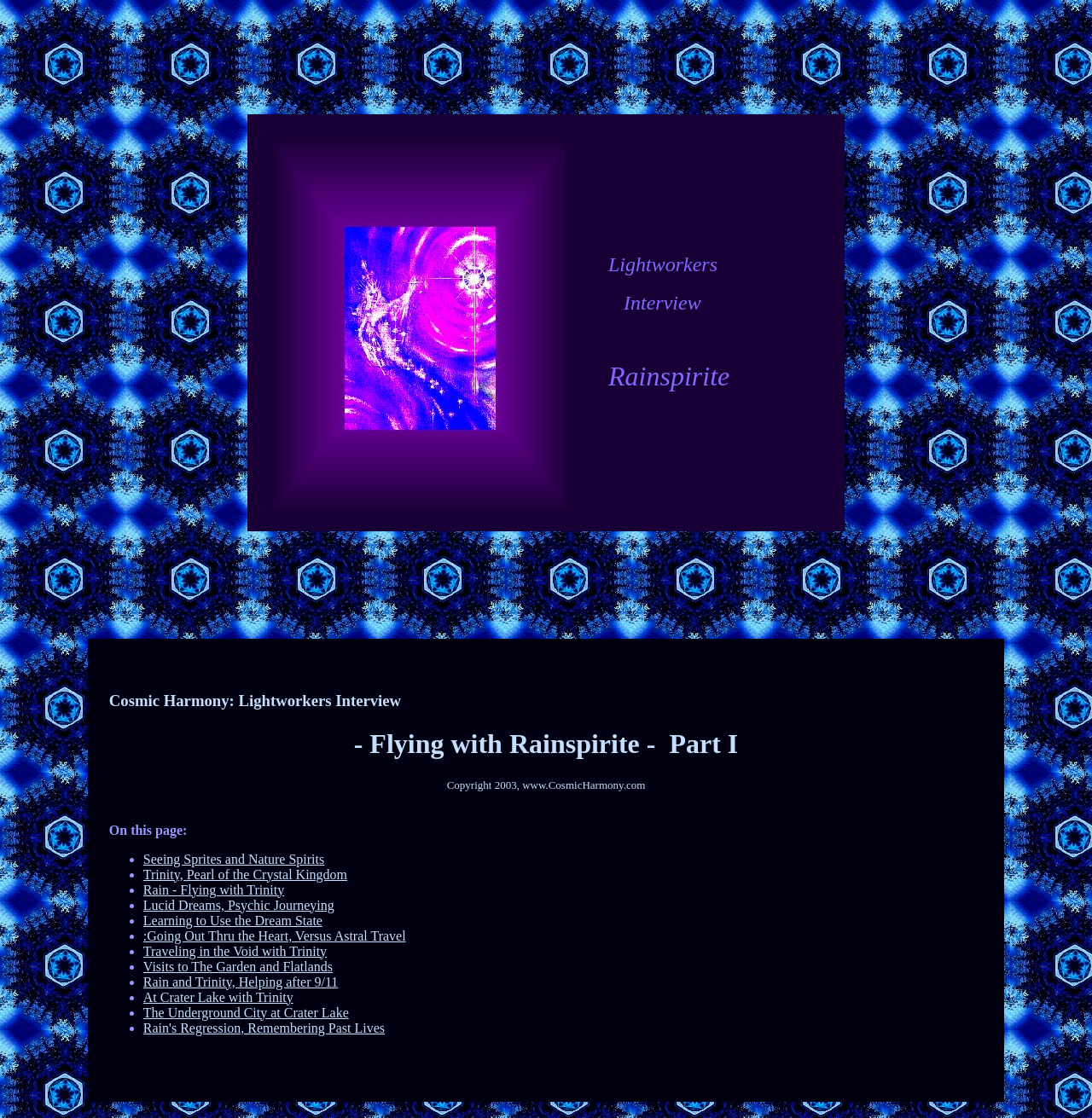Determine the bounding box coordinates of the area to click in order to meet this instruction: "View the copyright information".

[0.409, 0.696, 0.591, 0.708]